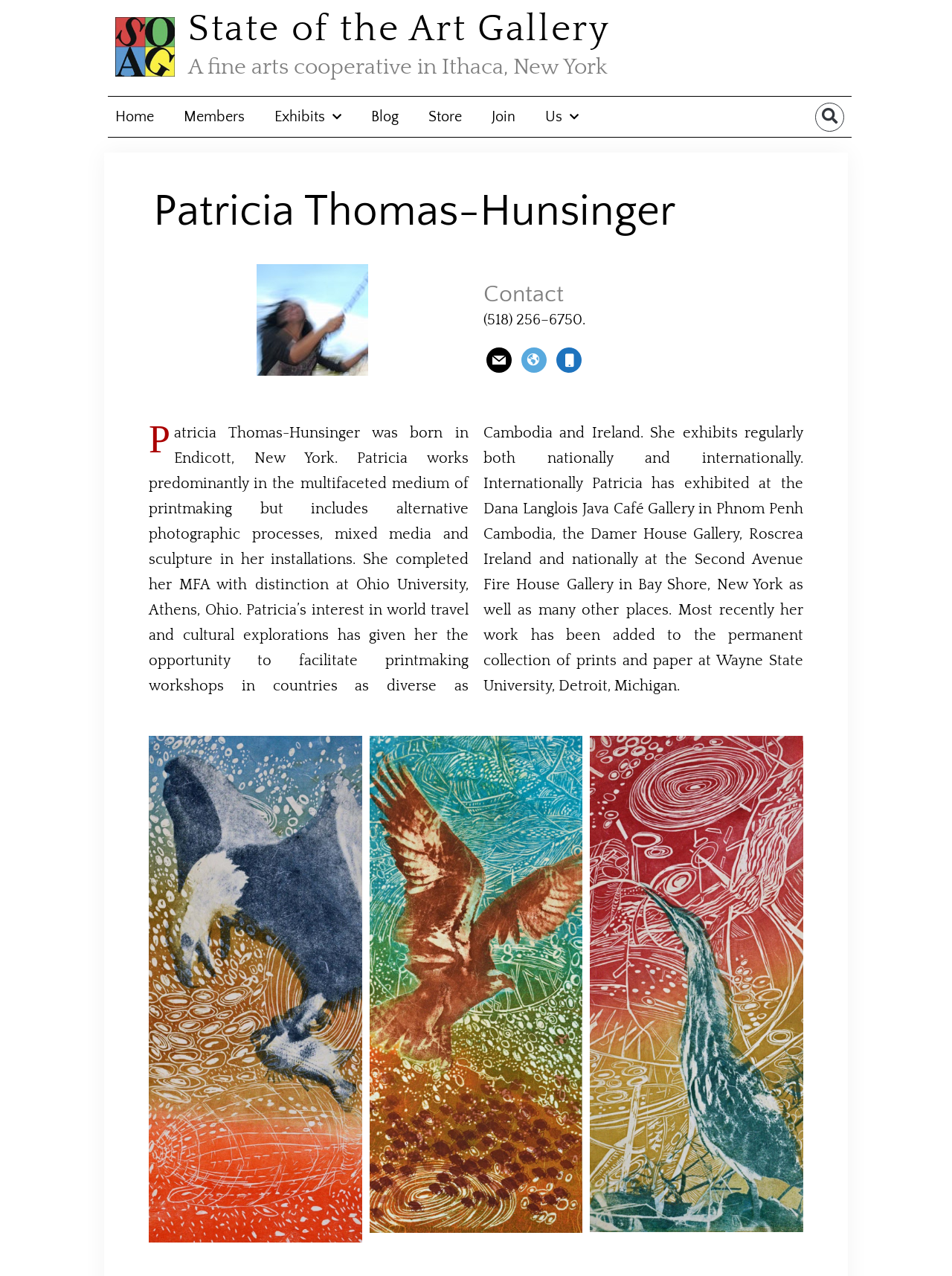Please provide the bounding box coordinates for the element that needs to be clicked to perform the following instruction: "Explore the 'Exhibits' section". The coordinates should be given as four float numbers between 0 and 1, i.e., [left, top, right, bottom].

[0.288, 0.076, 0.359, 0.107]